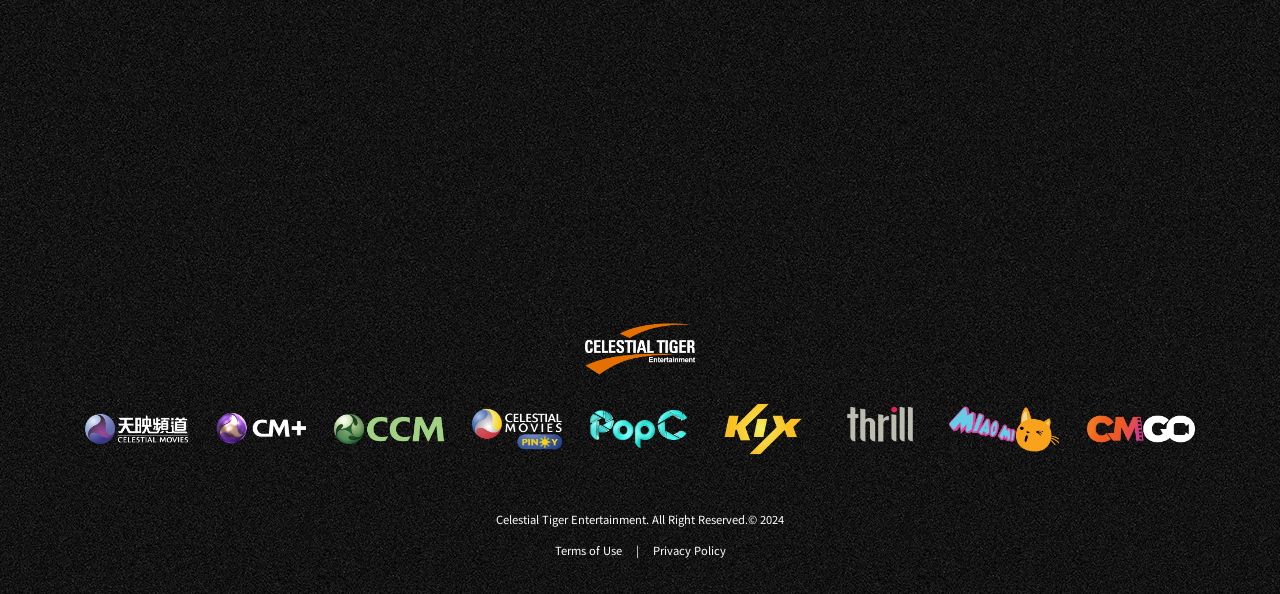How many images are there on the webpage?
Based on the image, provide a one-word or brief-phrase response.

10